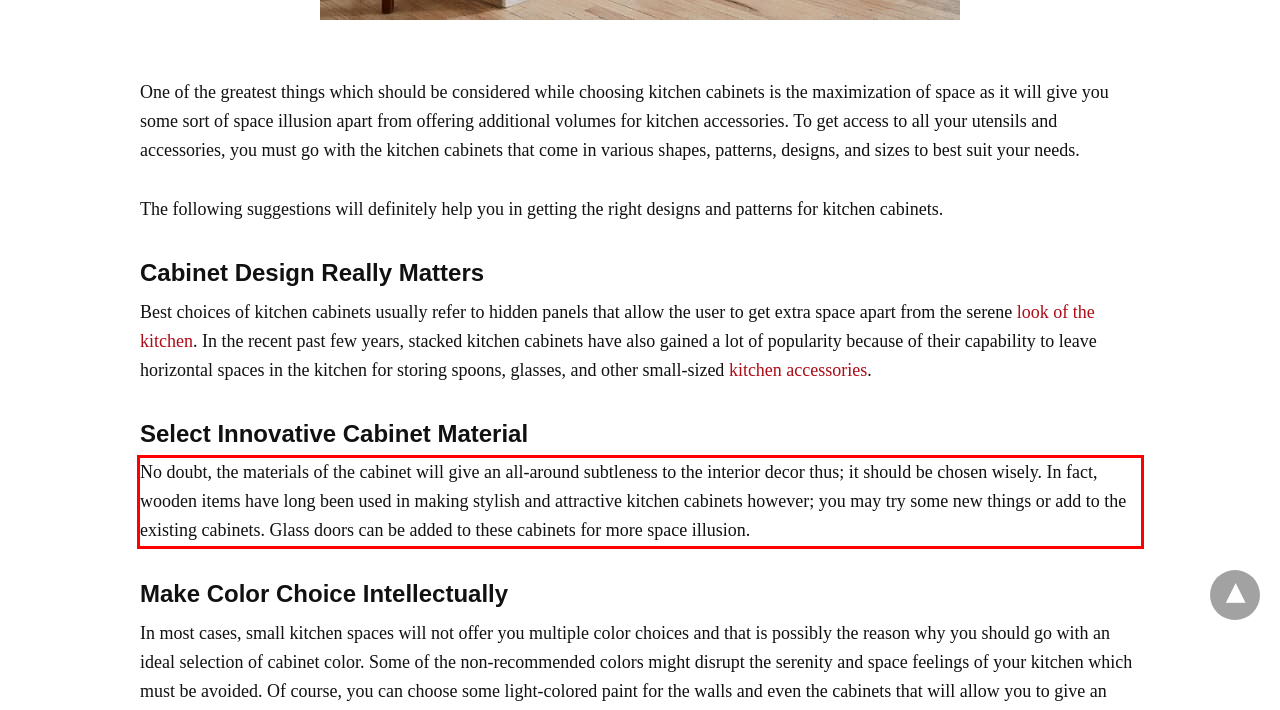Analyze the red bounding box in the provided webpage screenshot and generate the text content contained within.

No doubt, the materials of the cabinet will give an all-around subtleness to the interior decor thus; it should be chosen wisely. In fact, wooden items have long been used in making stylish and attractive kitchen cabinets however; you may try some new things or add to the existing cabinets. Glass doors can be added to these cabinets for more space illusion.